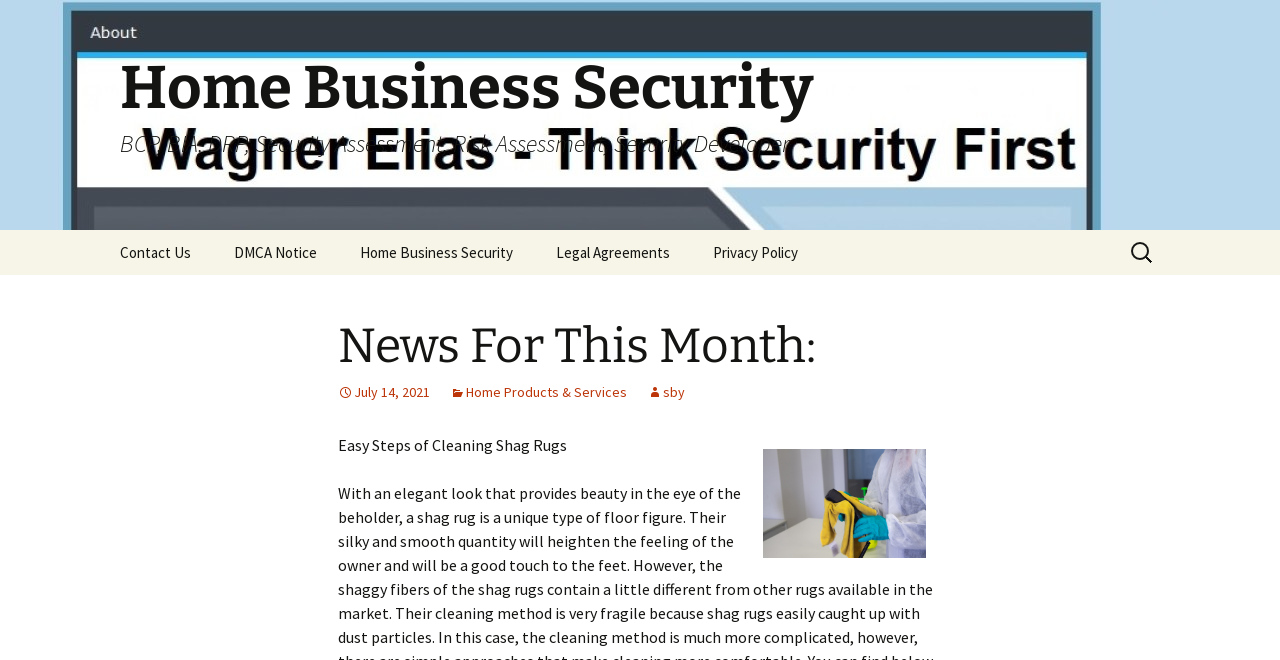Give a detailed account of the webpage's layout and content.

The webpage is focused on "News For This Month: Home Business Security". At the top, there is a prominent link to "Home Business Security" with a detailed description "BCP, BIA, DRP, Security Assessment, Risk Assessment, Security Developer". Below this, there is a "Skip to content" link. 

On the top-right side, there are several links, including "Contact Us", "DMCA Notice", "Home Business Security", "Legal Agreements", and "Privacy Policy", arranged horizontally. 

A search bar is located on the right side, with a label "Search for:". 

The main content area is divided into sections. The first section has a heading "News For This Month:" and features several links, including a dated link "July 14, 2021", a link to "Home Products & Services", and another link to "sby". 

Below these links, there is an image, followed by a paragraph of text titled "Easy Steps of Cleaning Shag Rugs".